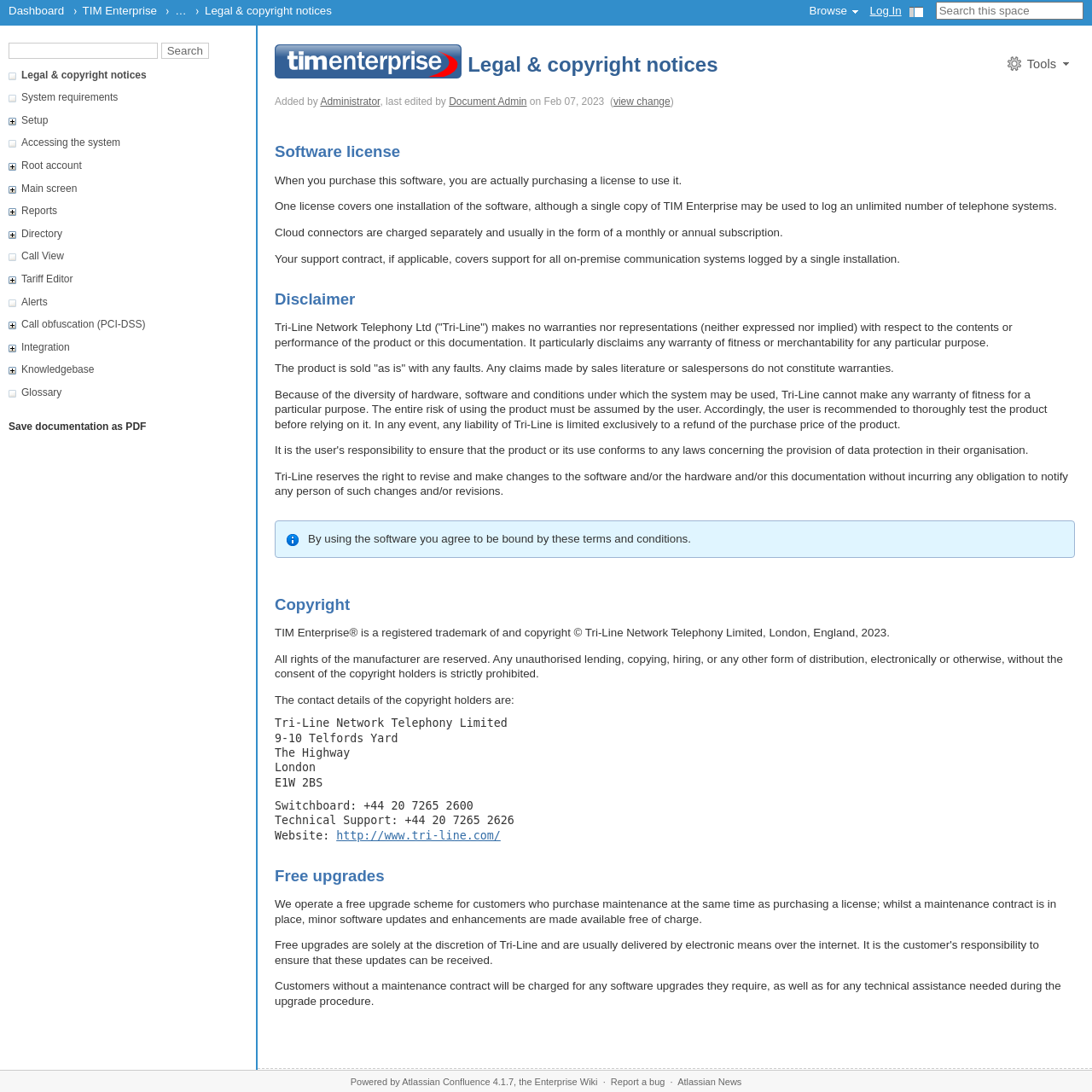Determine the bounding box coordinates of the clickable element necessary to fulfill the instruction: "Search for documentation". Provide the coordinates as four float numbers within the 0 to 1 range, i.e., [left, top, right, bottom].

[0.857, 0.002, 0.992, 0.018]